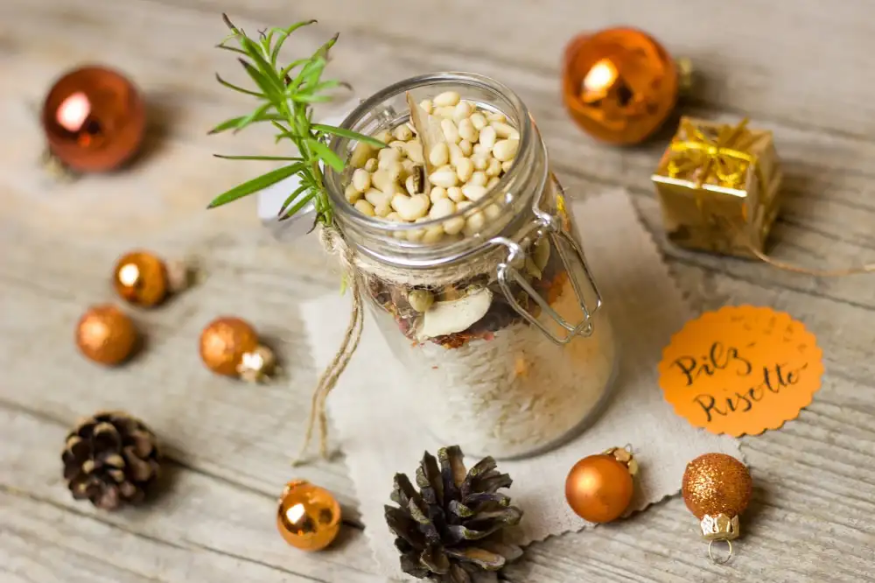Produce a meticulous caption for the image.

This image showcases a beautifully arranged jar filled with ingredients for a delicious vegetarian risotto, invitingly displayed amidst festive decor. The jar is topped with a variety of ingredients, including pine nuts and herbs, hinting at the aromatic flavors that will come together in the dish. Surrounding the jar are decorative elements such as shiny orange ornaments, small golden gift boxes, and pine cones, creating a warm, festive atmosphere. A circular orange tag reads "Risotto," emphasizing the dish's name and enhancing the visual appeal. The rustic wooden background adds a cozy touch, perfect for the culinary theme of the image.